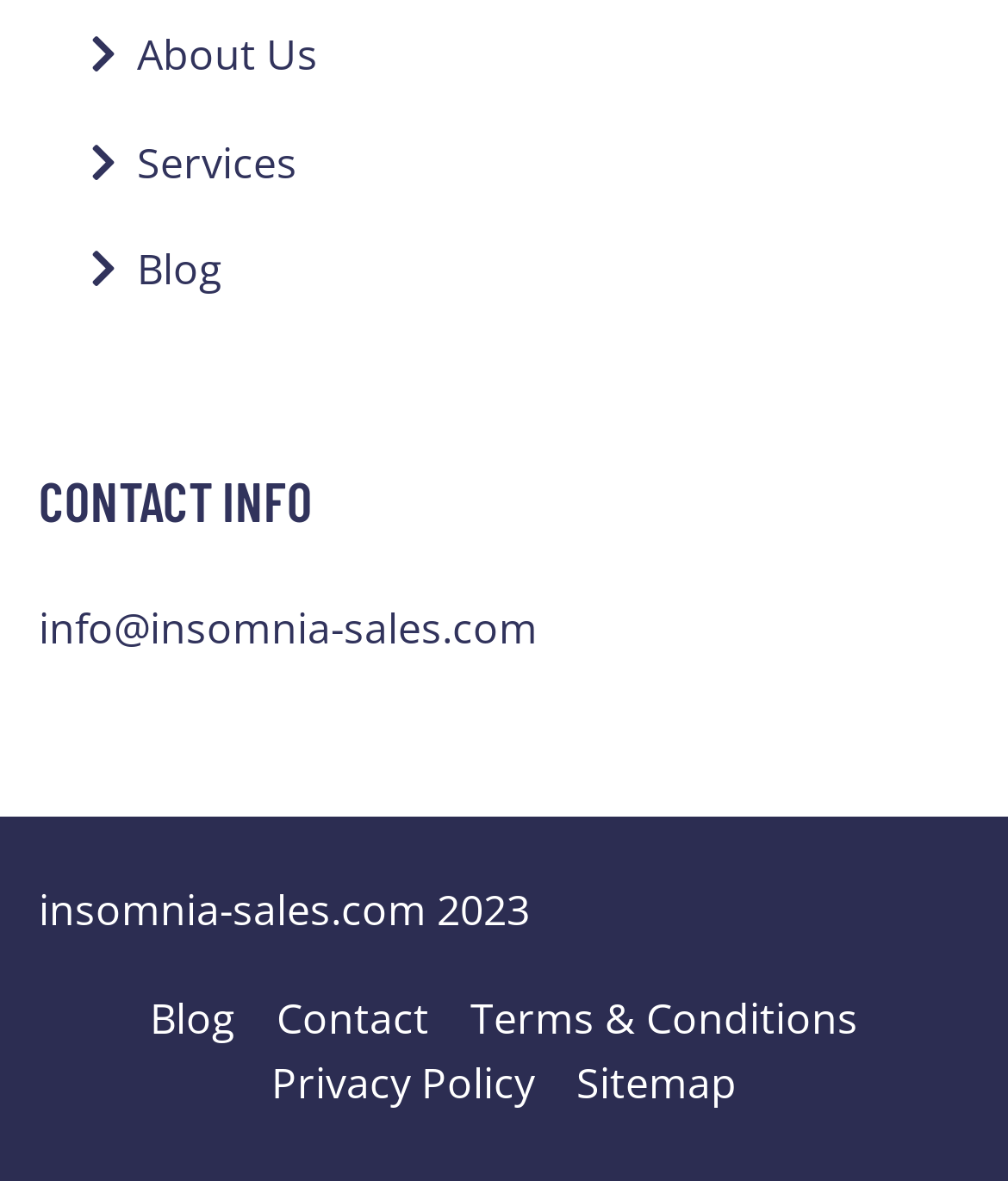Provide the bounding box coordinates of the area you need to click to execute the following instruction: "browse August 2023".

None